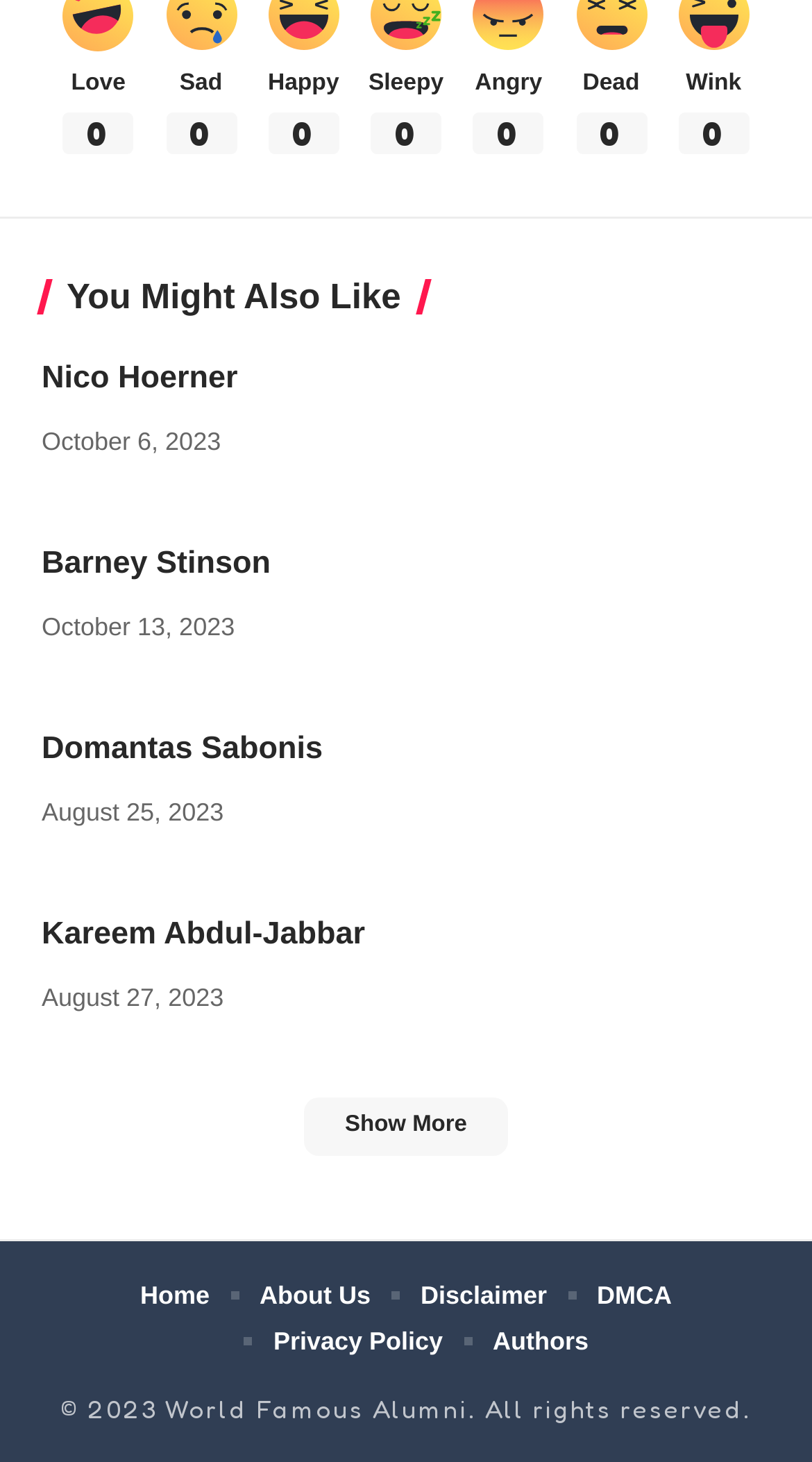Using the information in the image, give a detailed answer to the following question: What is the date of the first article?

The date of the first article is 'October 6, 2023' which is located below the heading 'Nico Hoerner' with a bounding box coordinate of [0.051, 0.292, 0.272, 0.312].